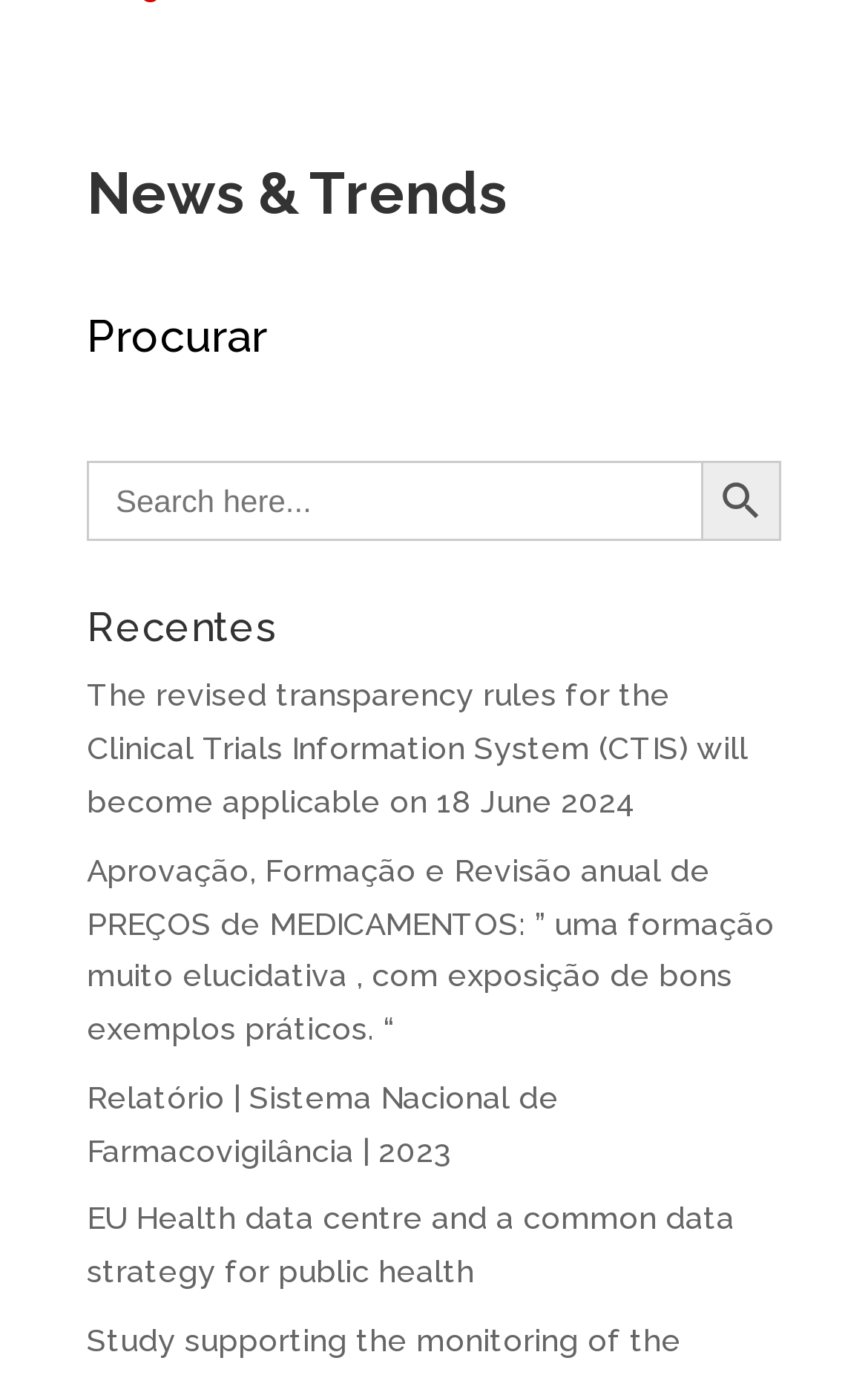What is the search button icon?
Please elaborate on the answer to the question with detailed information.

The search button icon is 'Search' because the image inside the search button has the OCR text 'Search'.